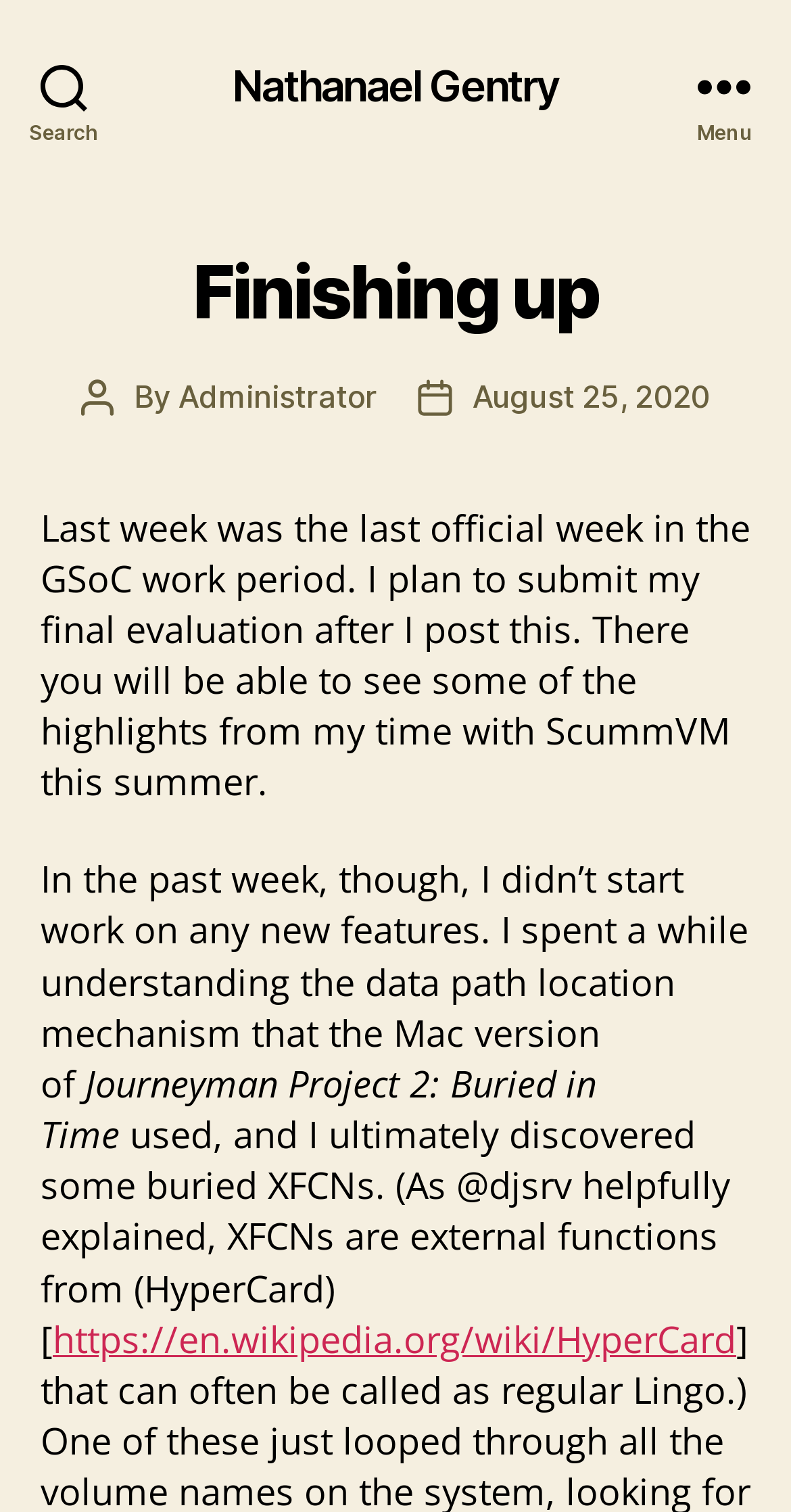What is the link mentioned in the post?
Please give a detailed and elaborate explanation in response to the question.

I found the answer by looking at the link in the post, which points to the Wikipedia page of HyperCard.